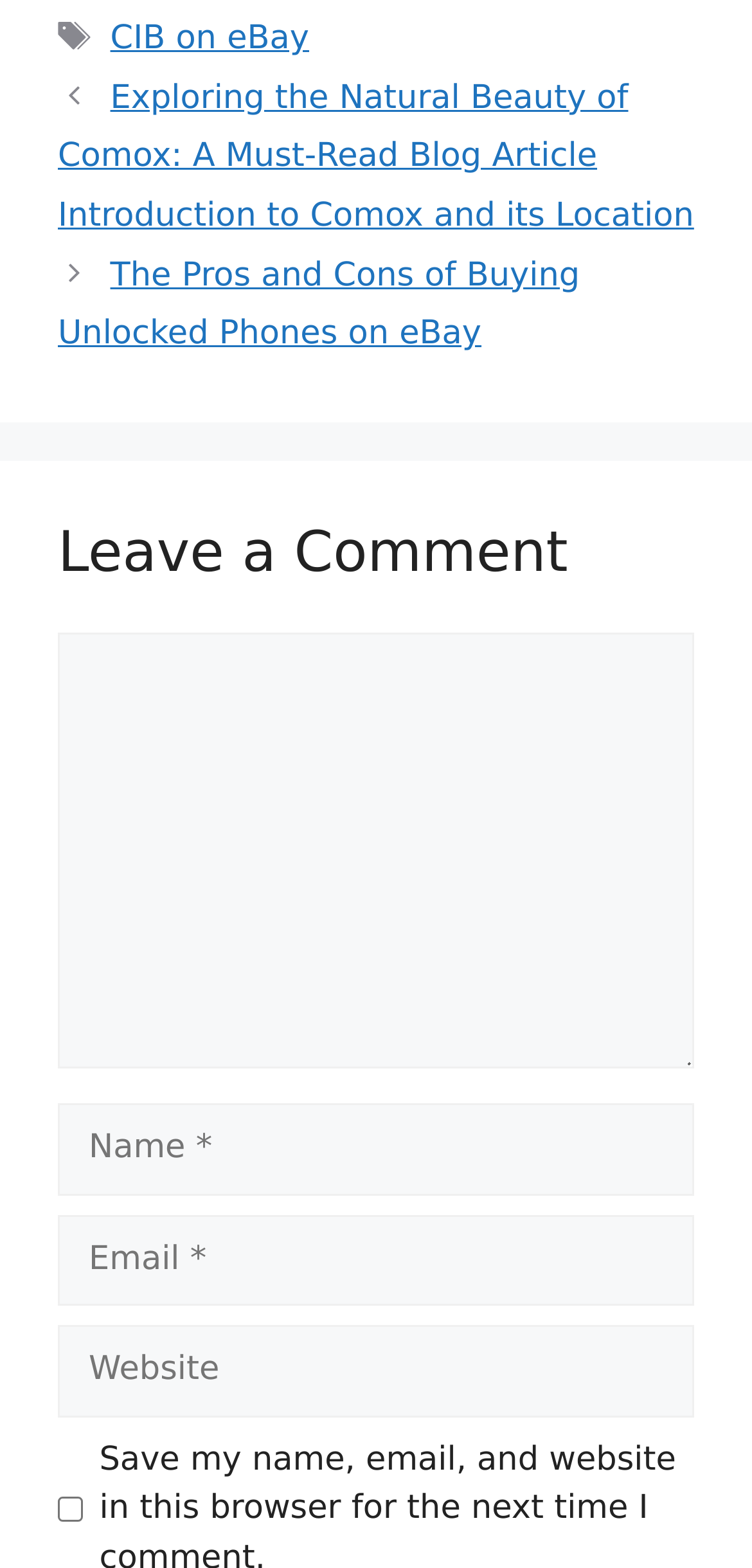Given the description parent_node: Comment name="url" placeholder="Website", predict the bounding box coordinates of the UI element. Ensure the coordinates are in the format (top-left x, top-left y, bottom-right x, bottom-right y) and all values are between 0 and 1.

[0.077, 0.845, 0.923, 0.904]